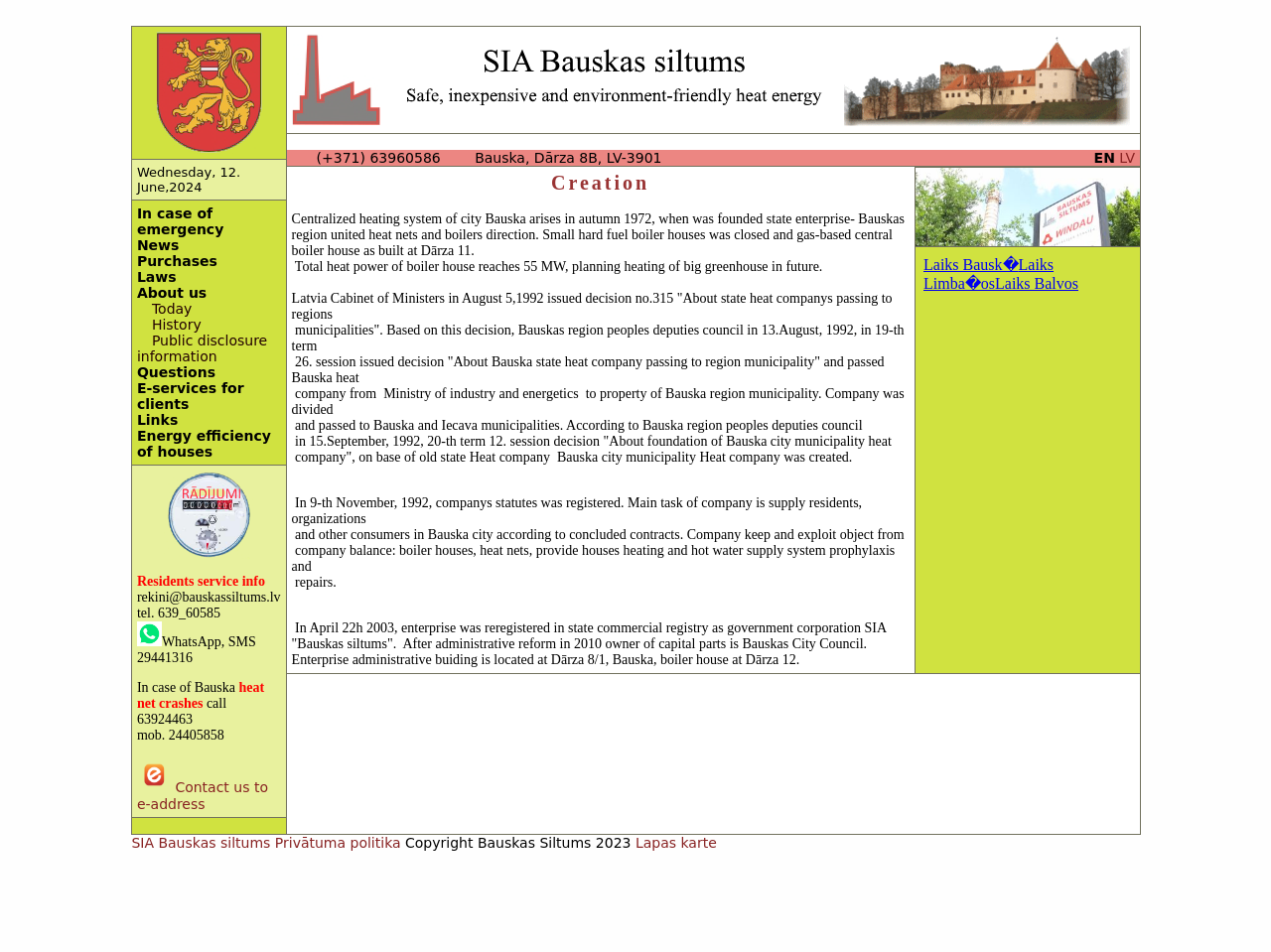Please determine the bounding box coordinates of the element to click in order to execute the following instruction: "Click the 'In case of emergency' link". The coordinates should be four float numbers between 0 and 1, specified as [left, top, right, bottom].

[0.108, 0.216, 0.176, 0.249]